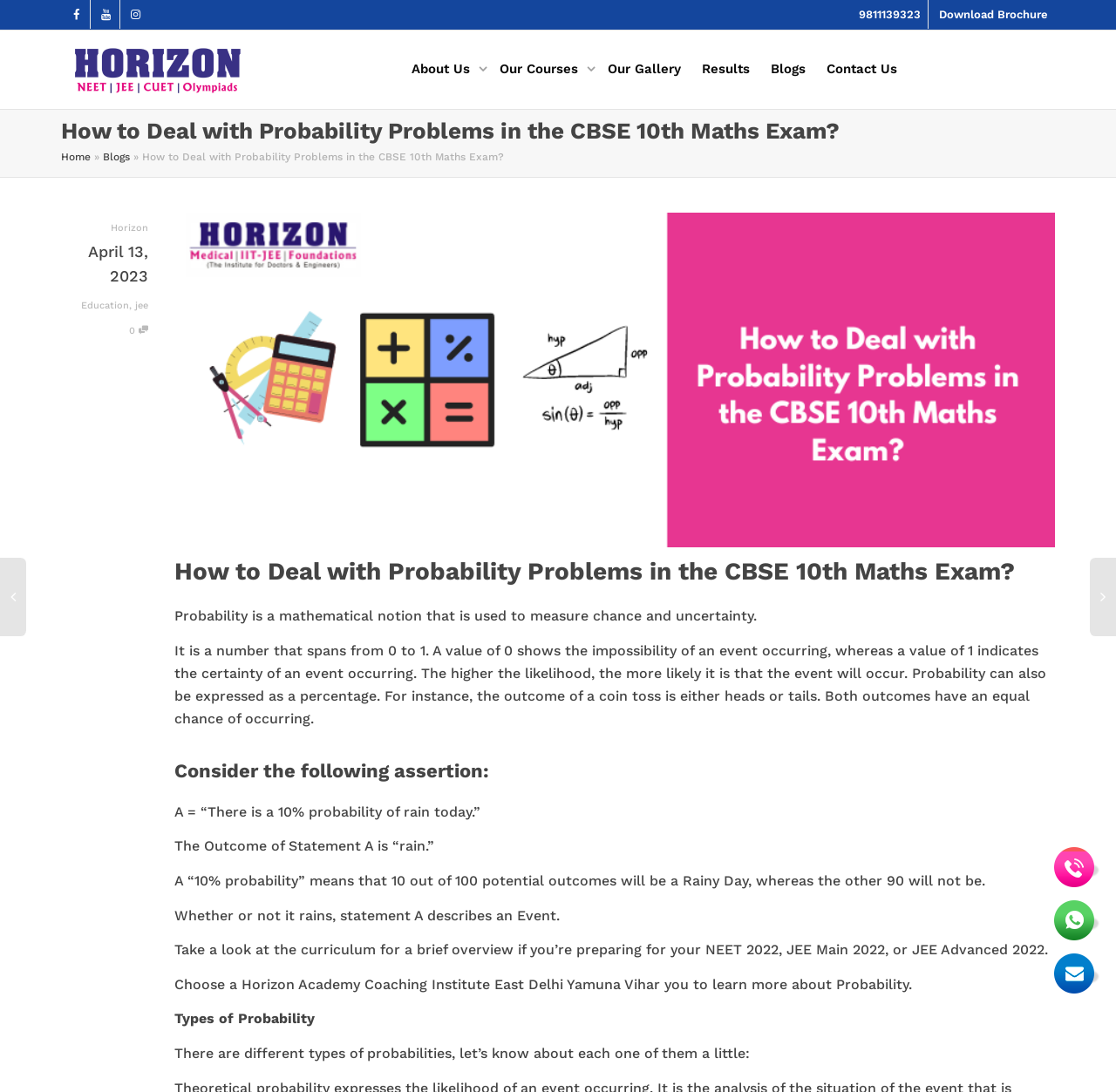Determine the bounding box coordinates for the clickable element to execute this instruction: "Read the blog post". Provide the coordinates as four float numbers between 0 and 1, i.e., [left, top, right, bottom].

[0.69, 0.028, 0.721, 0.098]